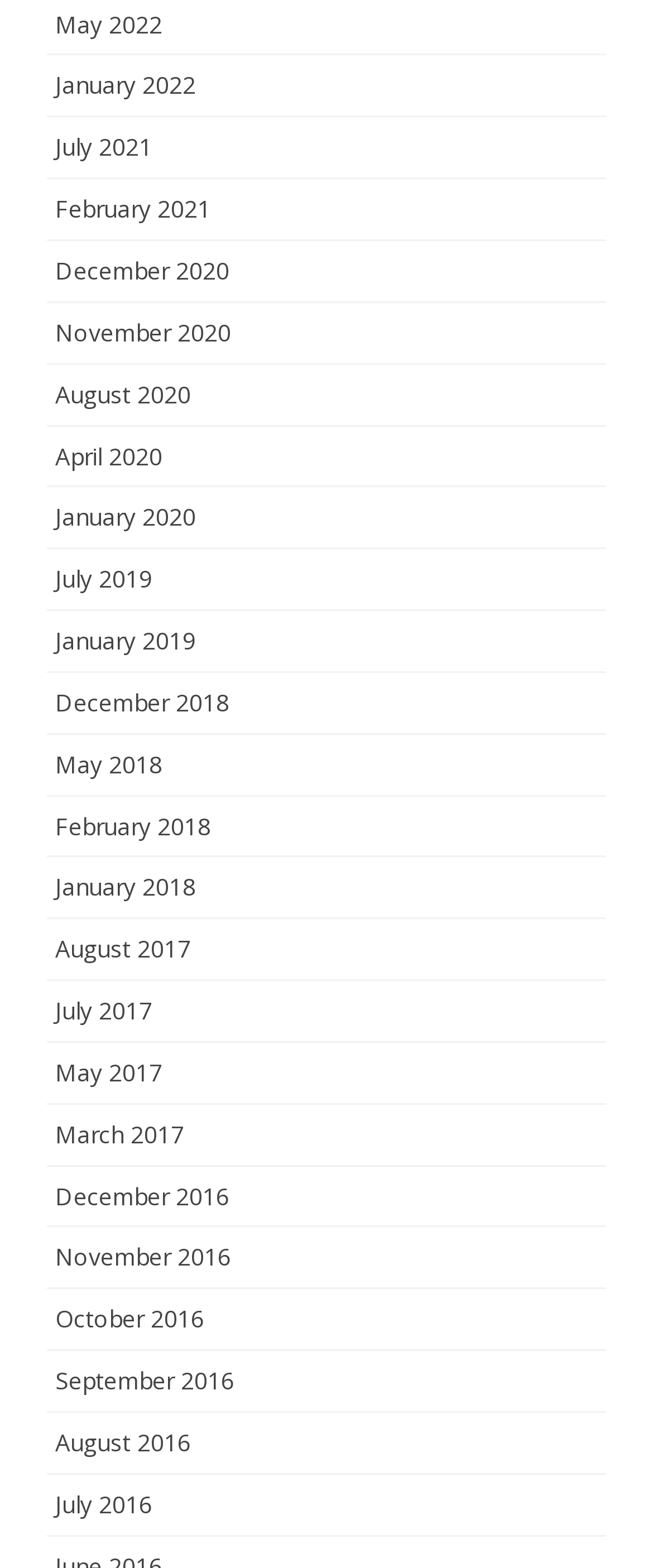Please reply to the following question using a single word or phrase: 
What is the earliest month listed?

July 2016